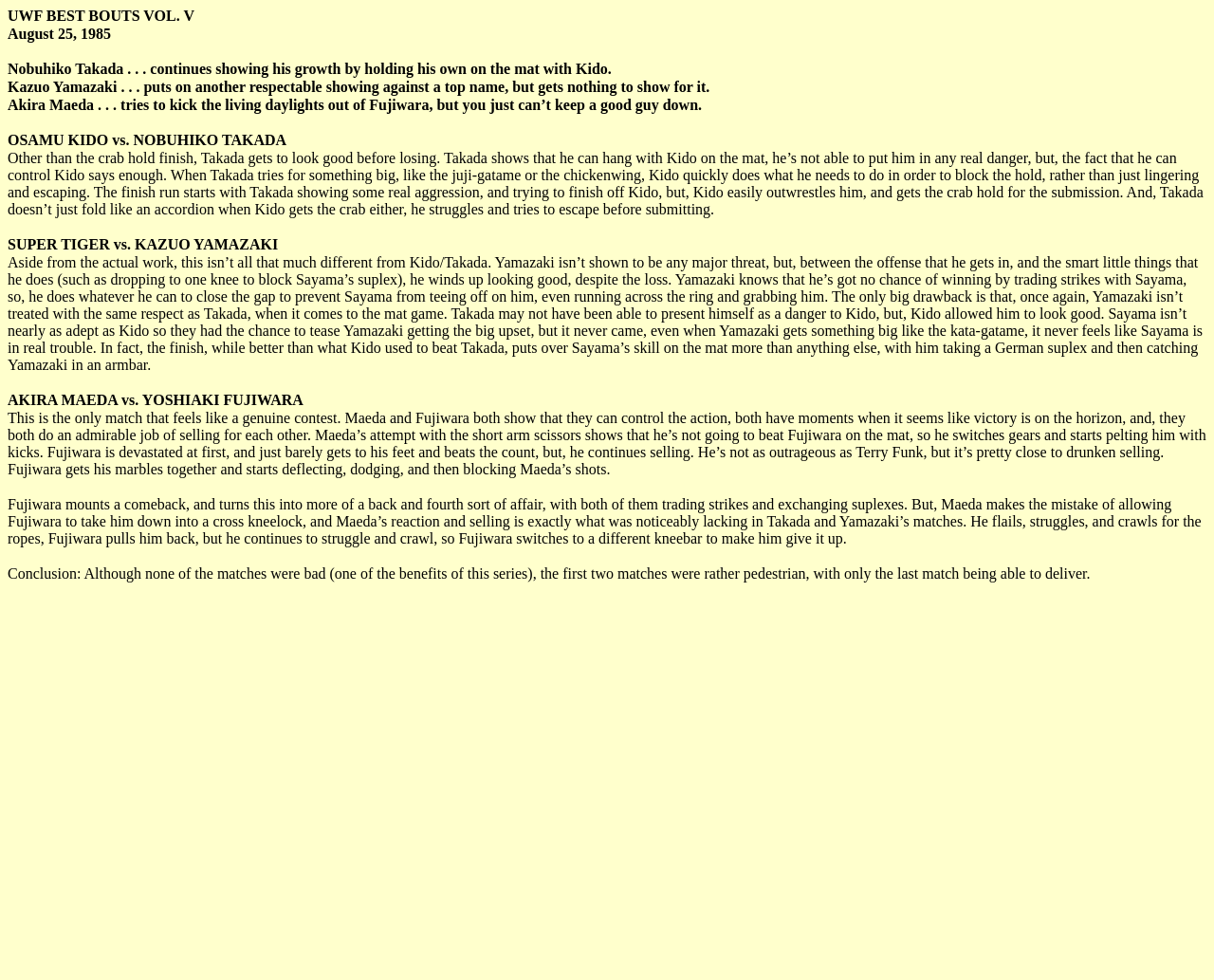What is the tone of the last match described on this webpage?
Give a one-word or short-phrase answer derived from the screenshot.

Competitive